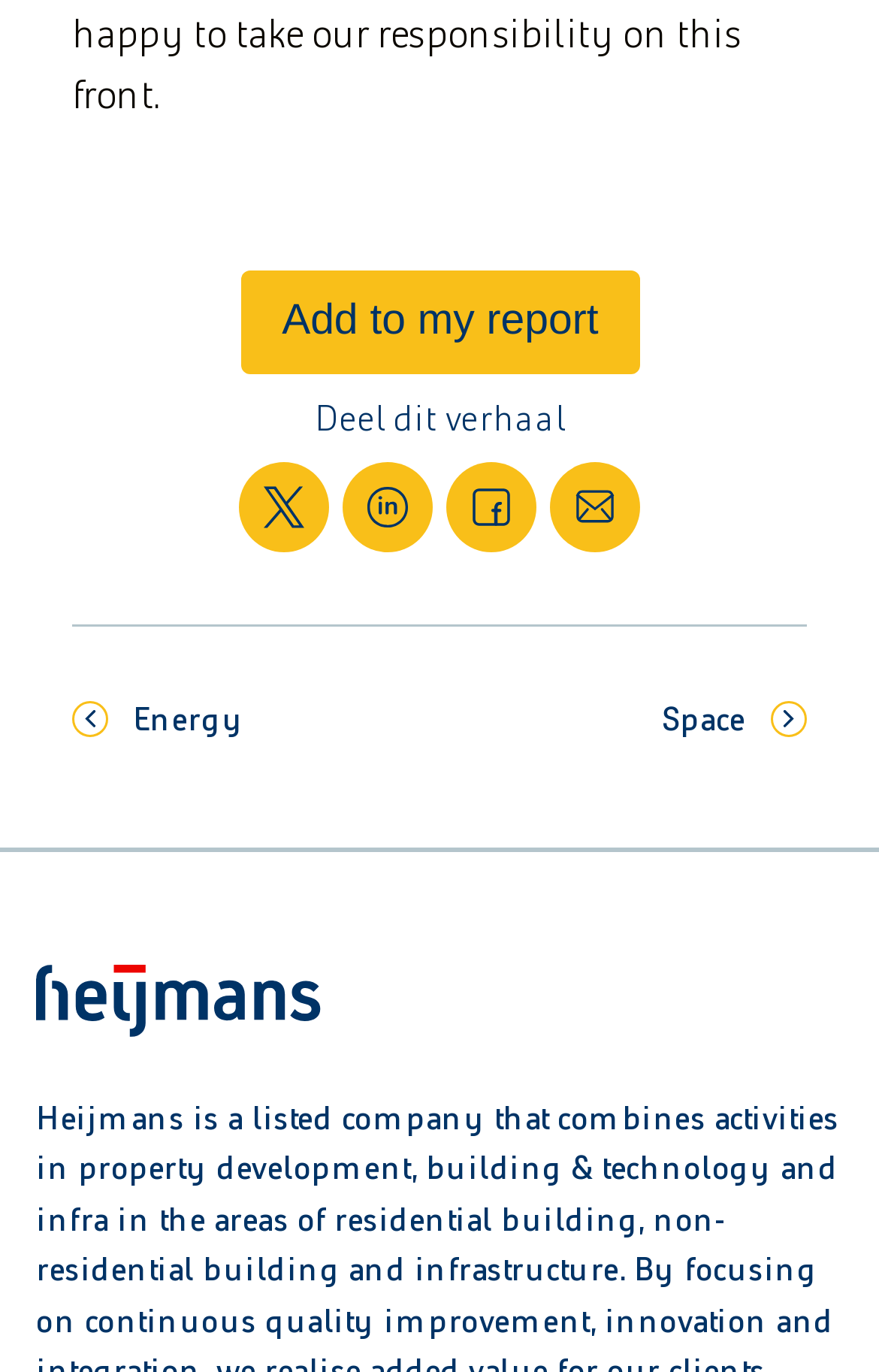What is the name of the company logo displayed?
Based on the content of the image, thoroughly explain and answer the question.

I found an image element with the description 'Heijmans' at the bottom of the page, which is likely the company logo.